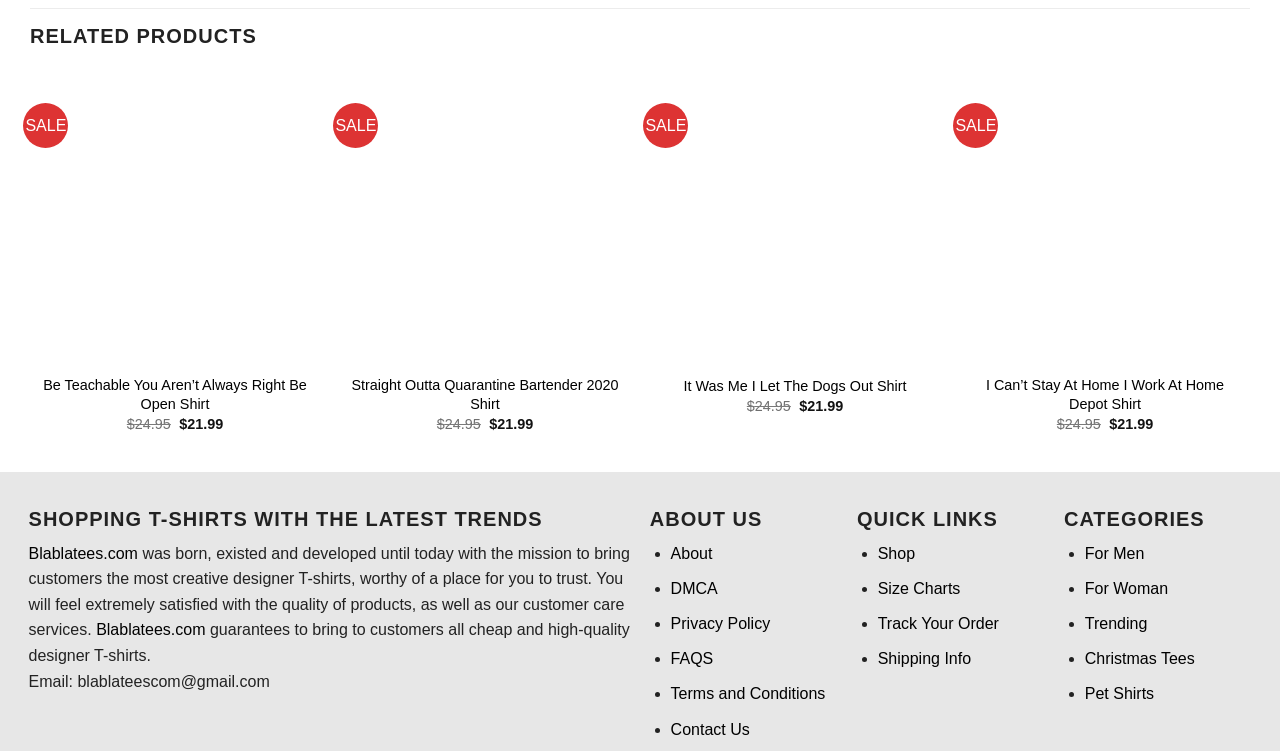Using the webpage screenshot, find the UI element described by Size Charts. Provide the bounding box coordinates in the format (top-left x, top-left y, bottom-right x, bottom-right y), ensuring all values are floating point numbers between 0 and 1.

[0.686, 0.772, 0.75, 0.795]